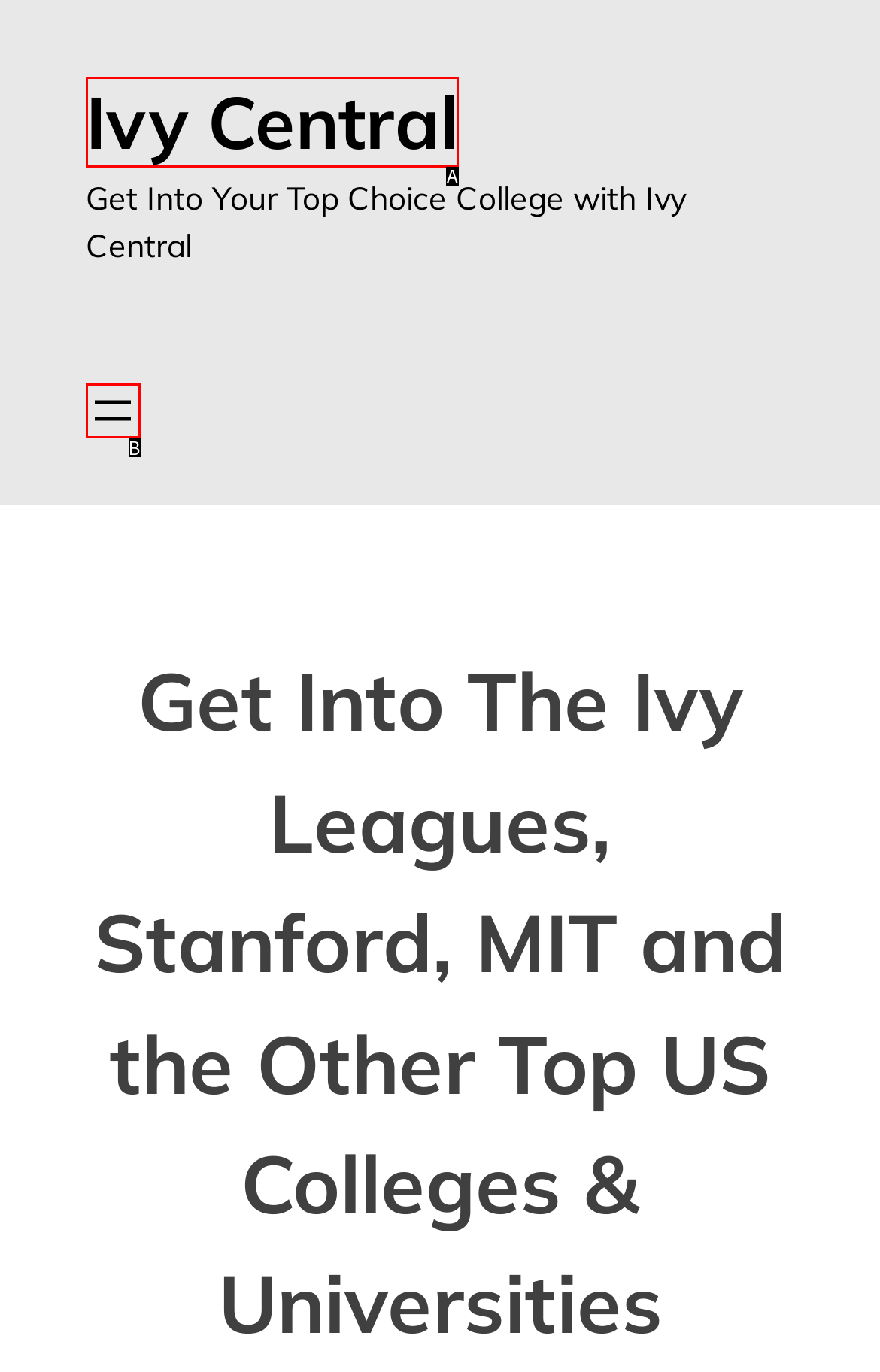Find the option that aligns with: Ivy Central
Provide the letter of the corresponding option.

A